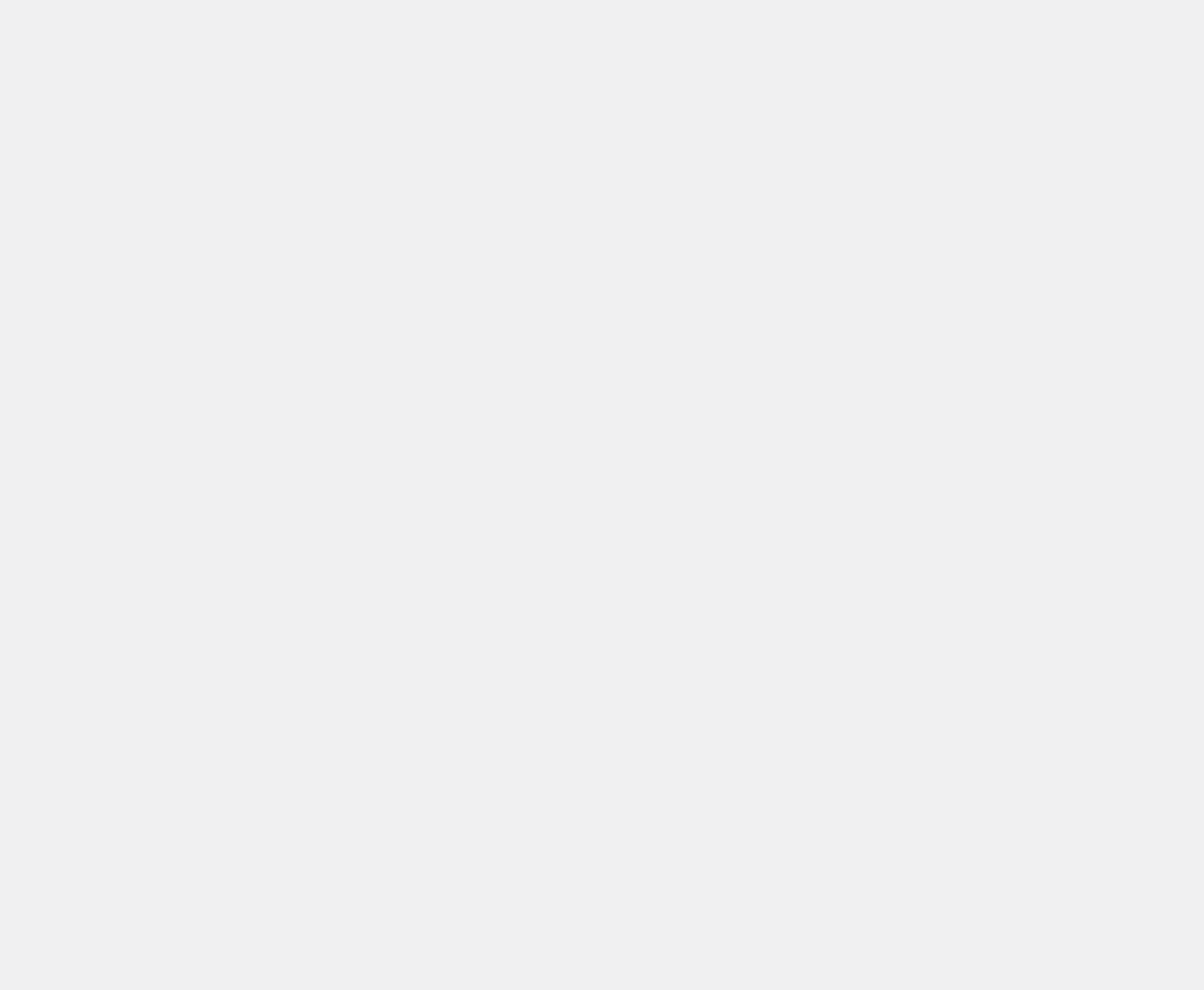Identify the bounding box coordinates of the area that should be clicked in order to complete the given instruction: "Click the SUBMIT button". The bounding box coordinates should be four float numbers between 0 and 1, i.e., [left, top, right, bottom].

[0.797, 0.831, 0.907, 0.882]